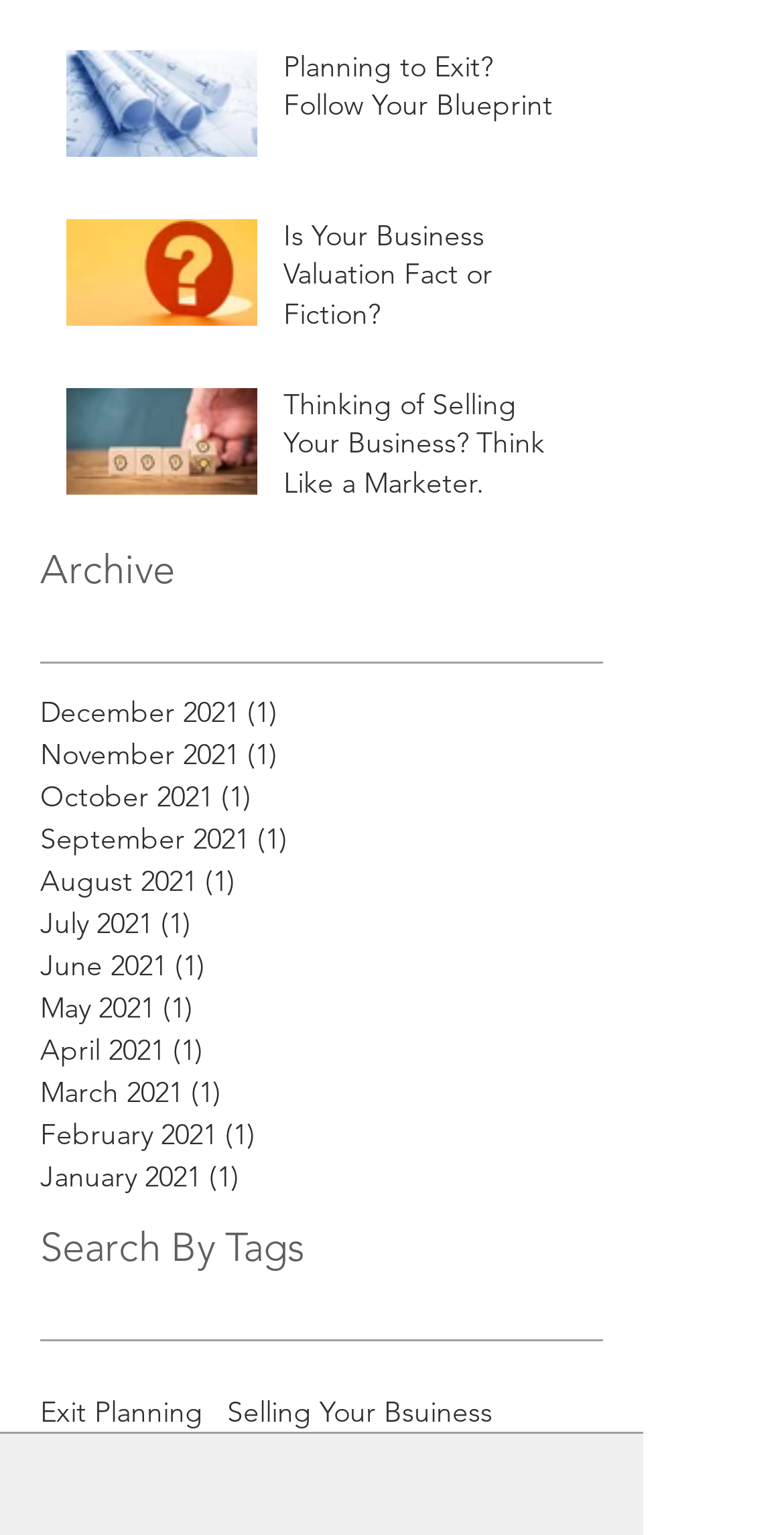Determine the bounding box coordinates of the element's region needed to click to follow the instruction: "Browse 'Archive'". Provide these coordinates as four float numbers between 0 and 1, formatted as [left, top, right, bottom].

[0.051, 0.352, 0.769, 0.389]